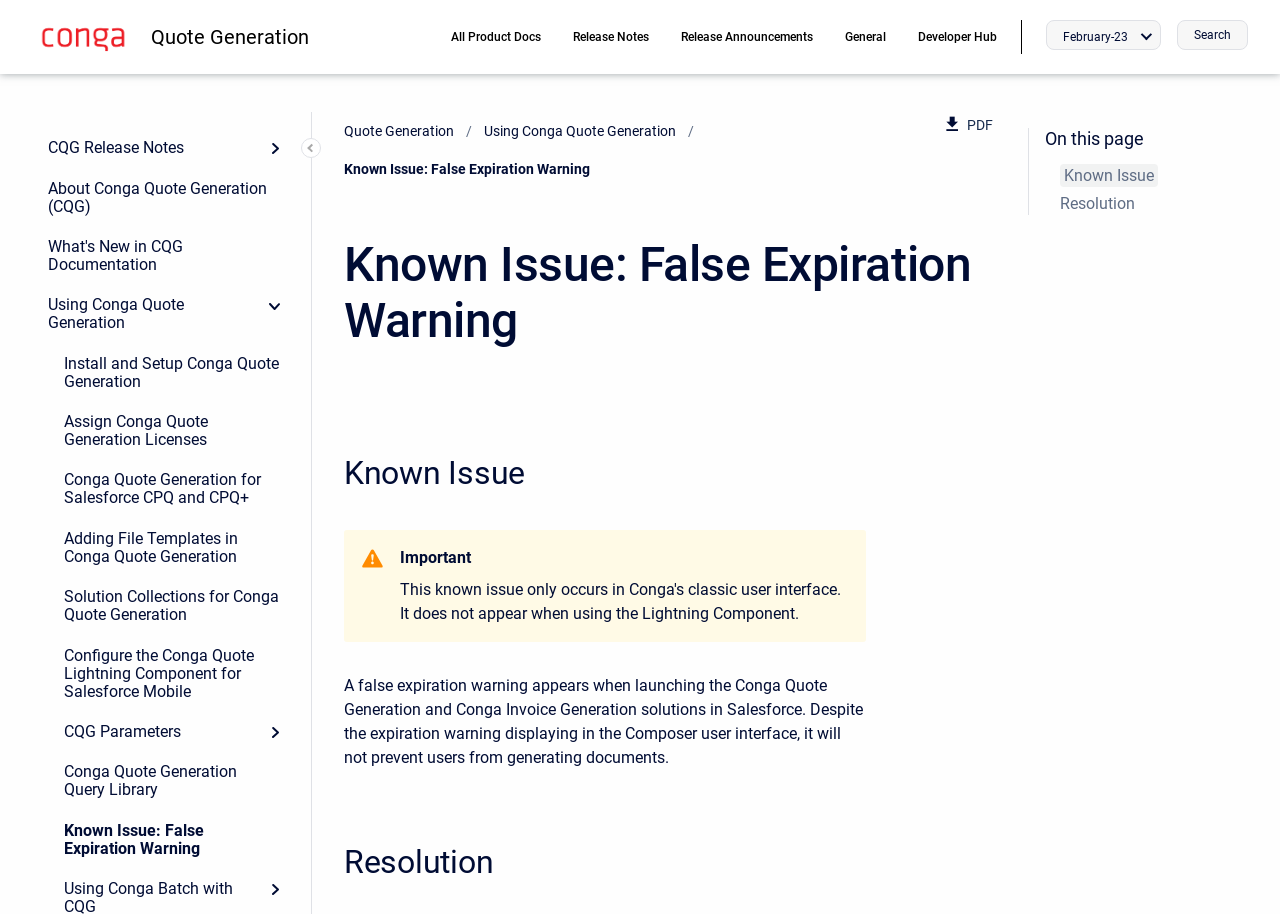Give an in-depth explanation of the webpage layout and content.

This webpage is about a known issue with false expiration warnings in Conga Quote Generation. At the top left, there is a link to "Back to Portal" accompanied by an image. Next to it, there is a link to "Quote Generation". A horizontal menubar is located at the top center, containing several menu items, including "All Product Docs", "Release Notes", and "Developer Hub". 

On the top right, there is a search link and a menu item "February-23" with a popup menu. Below the menubar, there are several links related to Conga Quote Generation, including "About Conga Quote Generation (CQG)", "What's New in CQG Documentation", and "Using Conga Quote Generation". These links are grouped into sections, with buttons to expand or collapse the sections.

On the left side, there is a navigation section with links to "Quote Generation" and "Using Conga Quote Generation", indicating the current location. Below it, there is a heading "Known Issue: False Expiration Warning" and a PDF icon with a popup dialog. 

The main content of the page is divided into sections. The first section describes the known issue, stating that a false expiration warning appears when launching Conga Quote Generation and Conga Invoice Generation solutions in Salesforce. An image and a static text "Important" are placed next to each other. 

The second section is about the resolution, with a link to "Link to Resolution" accompanied by an image. At the bottom of the page, there is a heading "On this page" with links to "Known Issue" and "Resolution".